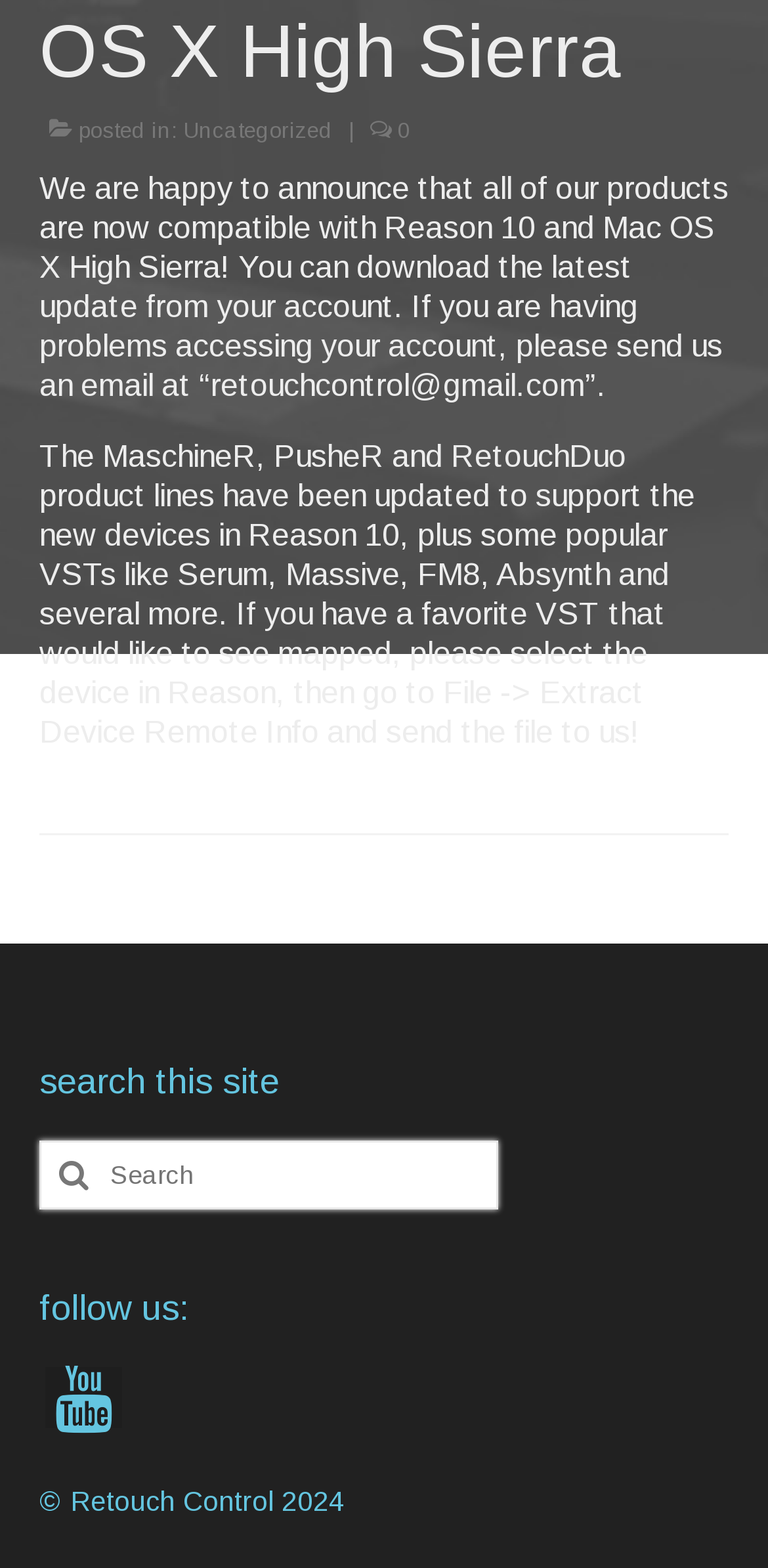Identify the bounding box for the described UI element: "Uncategorized".

[0.238, 0.075, 0.433, 0.09]